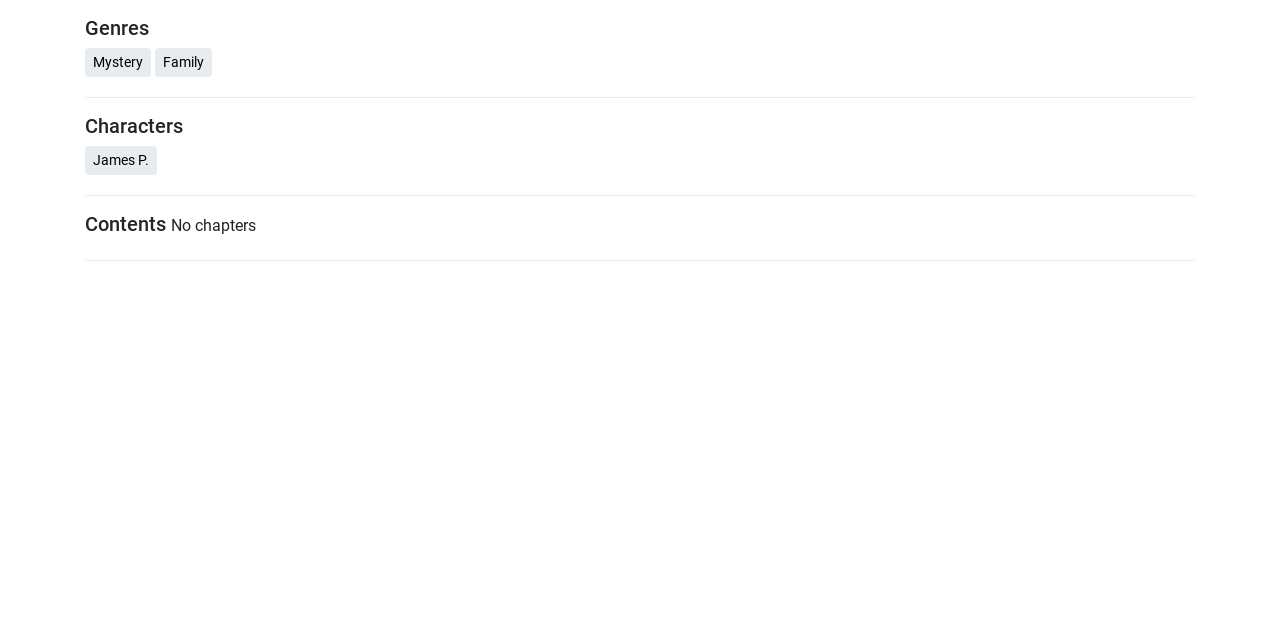Bounding box coordinates are given in the format (top-left x, top-left y, bottom-right x, bottom-right y). All values should be floating point numbers between 0 and 1. Provide the bounding box coordinate for the UI element described as: James P.

[0.073, 0.238, 0.116, 0.262]